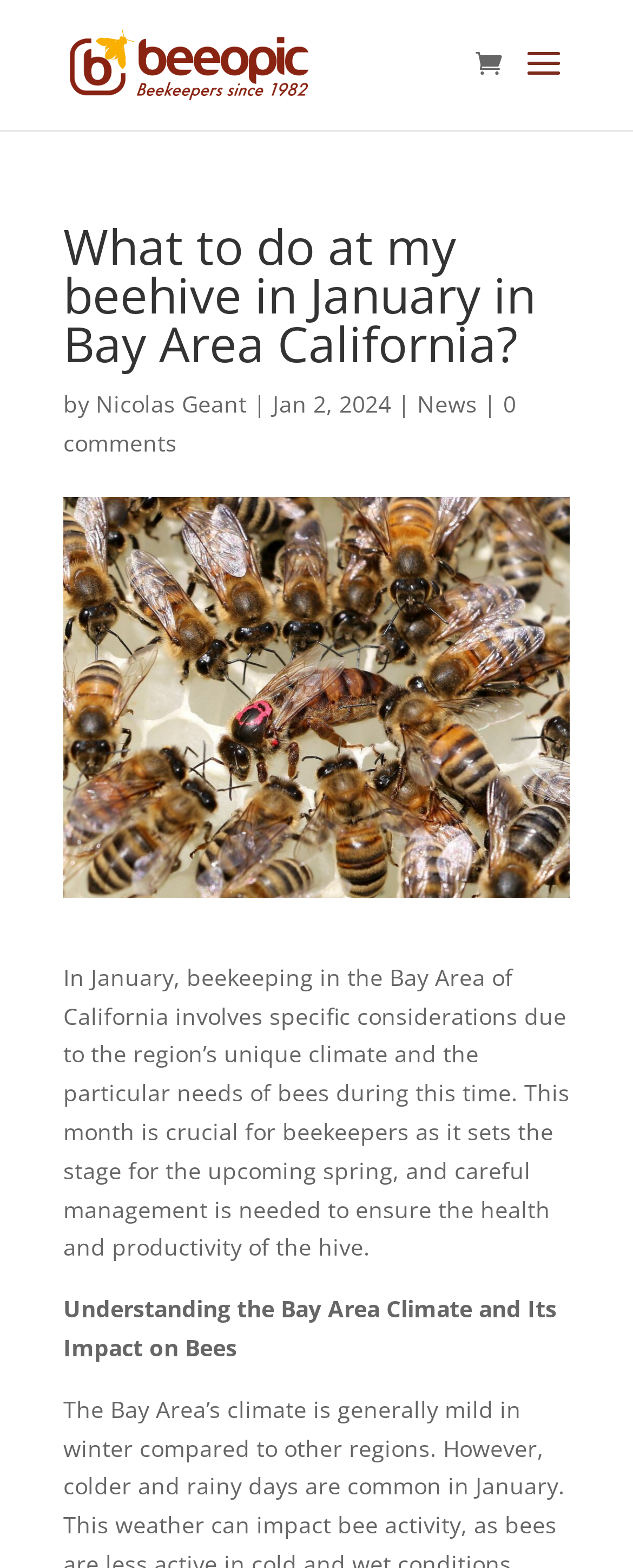What is the image above the article about? Using the information from the screenshot, answer with a single word or phrase.

Beehive in January Bay Area California